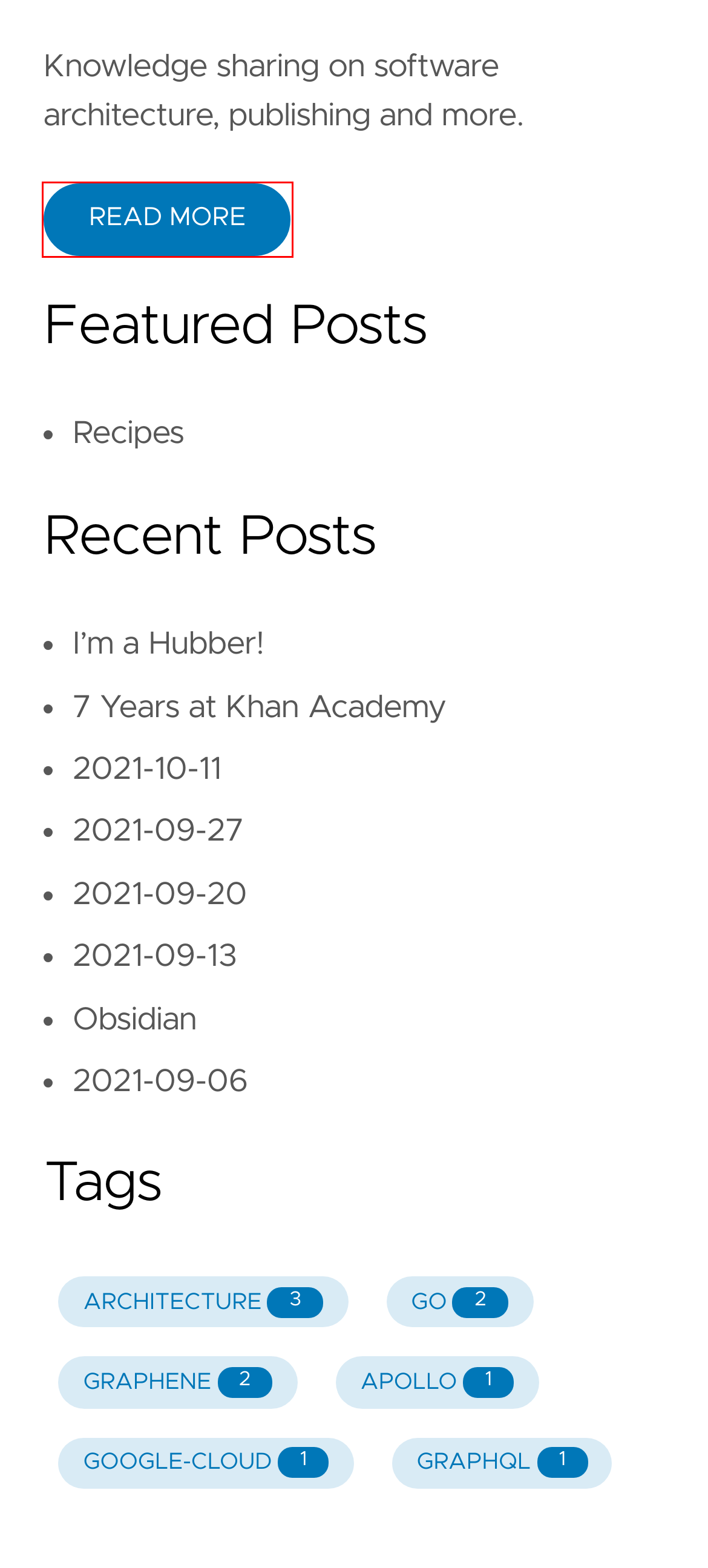You have been given a screenshot of a webpage with a red bounding box around a UI element. Select the most appropriate webpage description for the new webpage that appears after clicking the element within the red bounding box. The choices are:
A. About Kevin Dangoor | Kevin Dangoor
B. 2021-10-11 | Kevin Dangoor
C. Backendless Visual App Development Platform | UI, Backend & Database
D. Apollo | Kevin Dangoor
E. Architecture | Kevin Dangoor
F. The Dragon of DC | Kevin Dangoor
G. Kevin Dangoor
H. Scripting News: The lost apps of the 80s

A